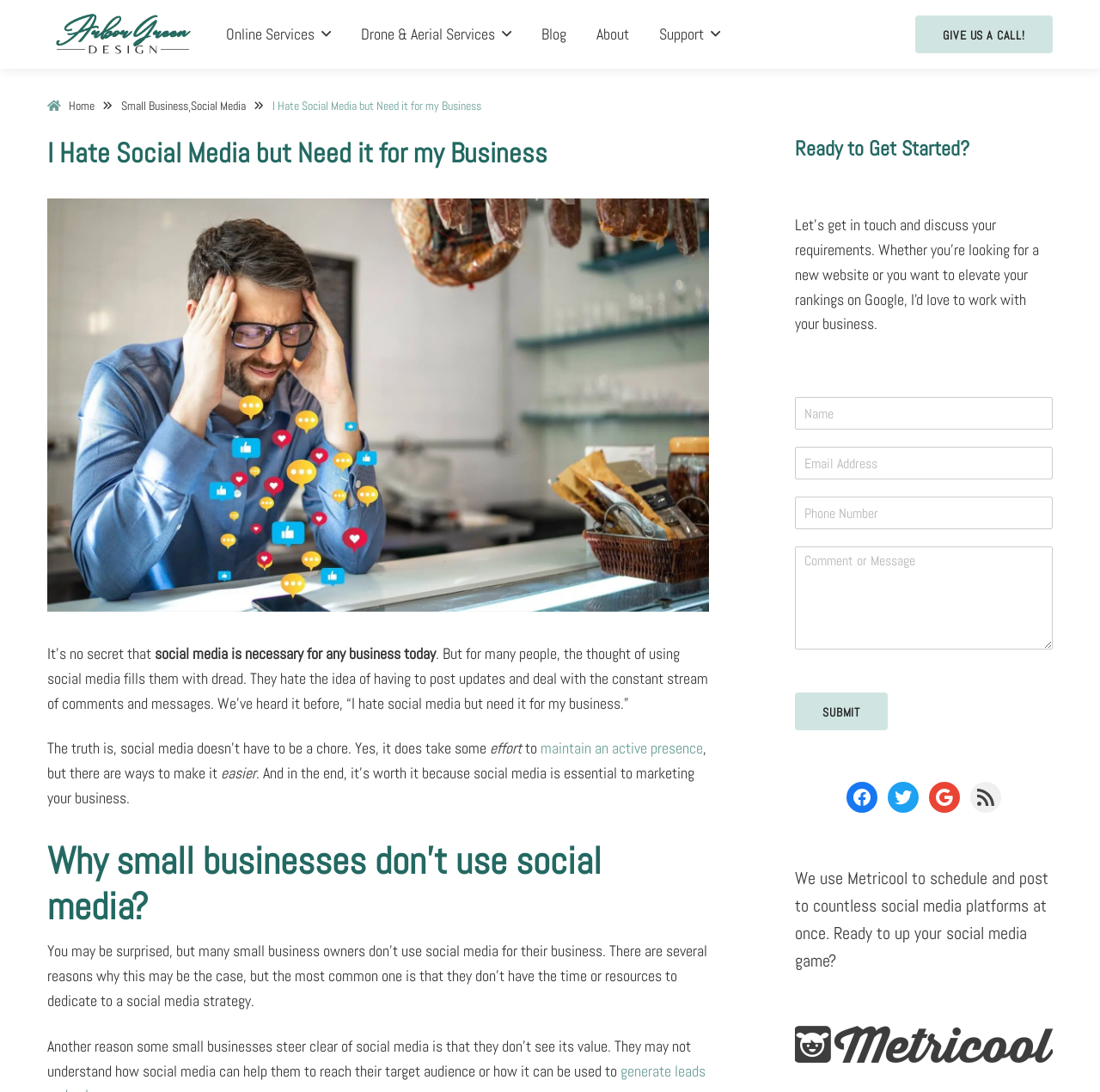Given the element description Google Business Profile, specify the bounding box coordinates of the corresponding UI element in the format (top-left x, top-left y, bottom-right x, bottom-right y). All values must be between 0 and 1.

[0.845, 0.716, 0.873, 0.744]